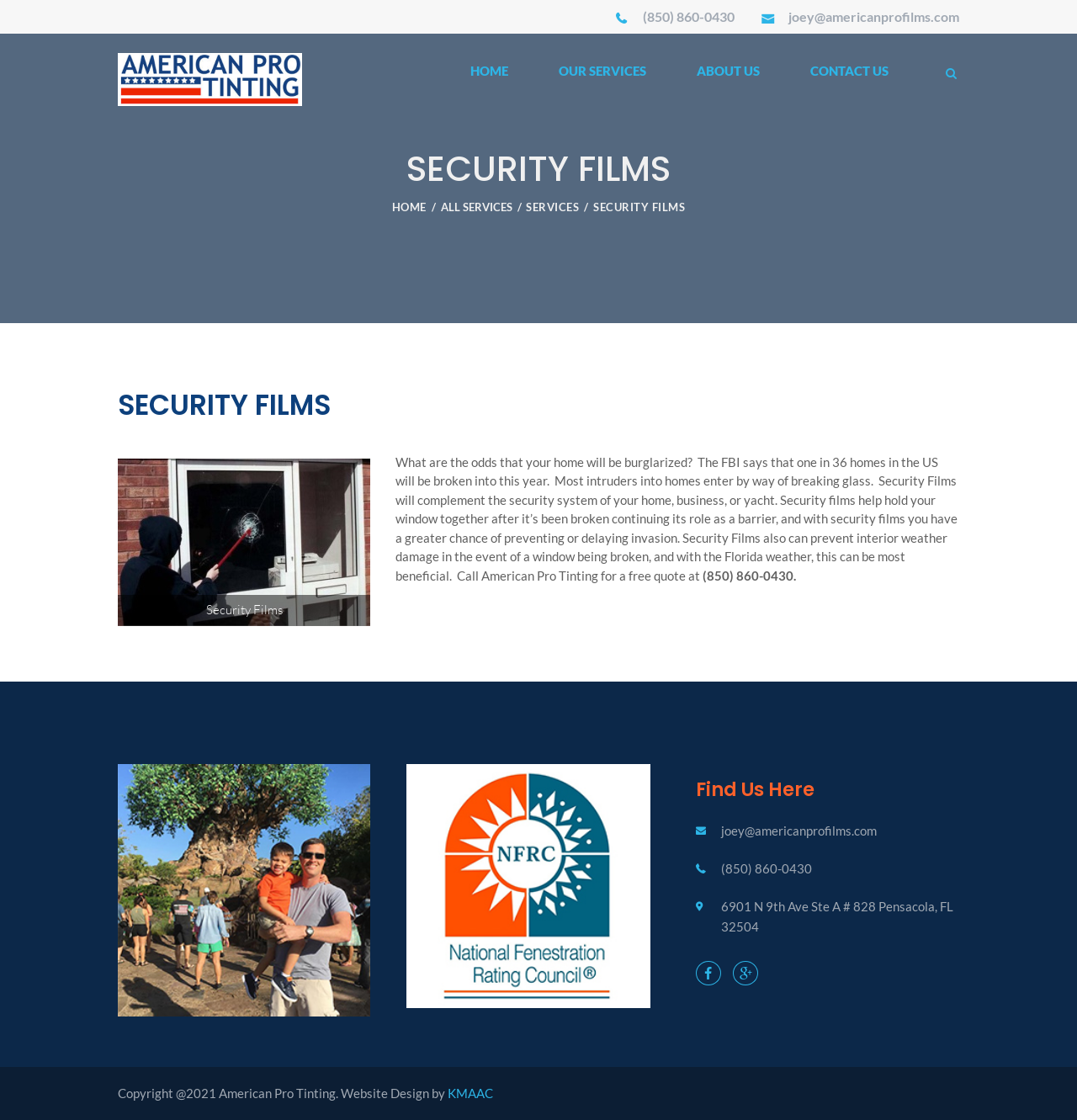Respond to the following question using a concise word or phrase: 
What is the address of American Pro Tinting?

6901 N 9th Ave Ste A # 828 Pensacola, FL 32504